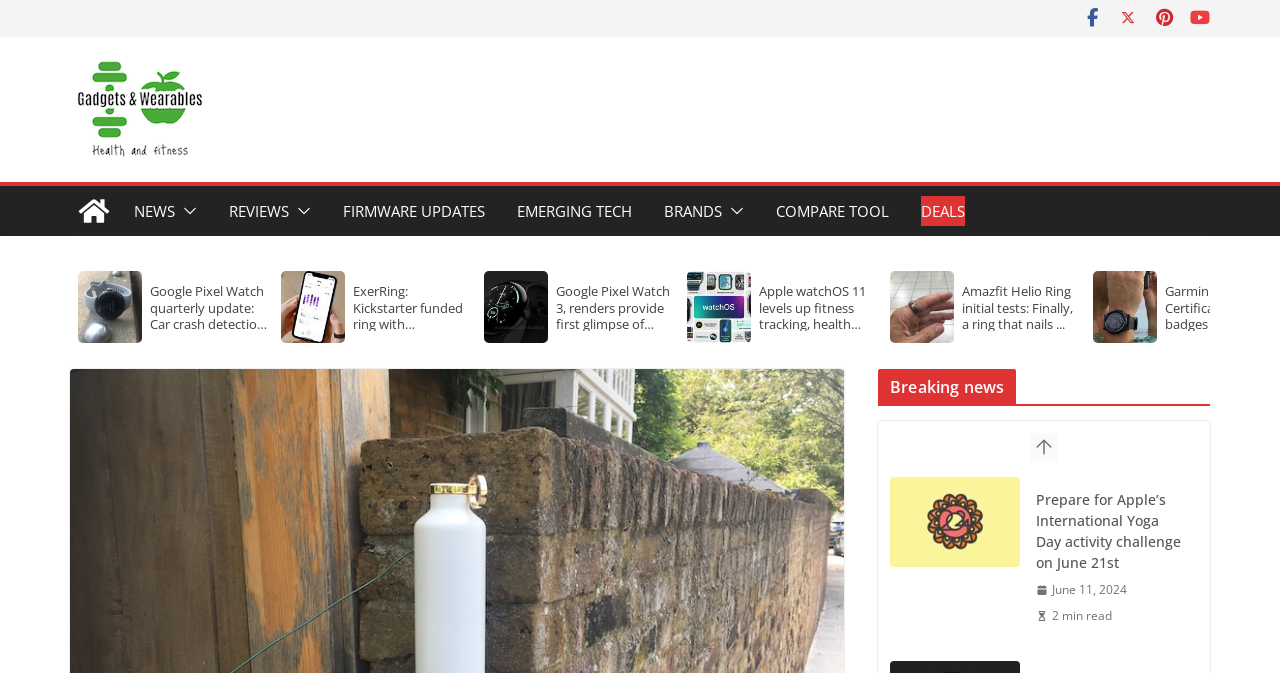Please identify the bounding box coordinates of the element's region that I should click in order to complete the following instruction: "Click on the 'REVIEWS' link". The bounding box coordinates consist of four float numbers between 0 and 1, i.e., [left, top, right, bottom].

[0.179, 0.291, 0.226, 0.336]